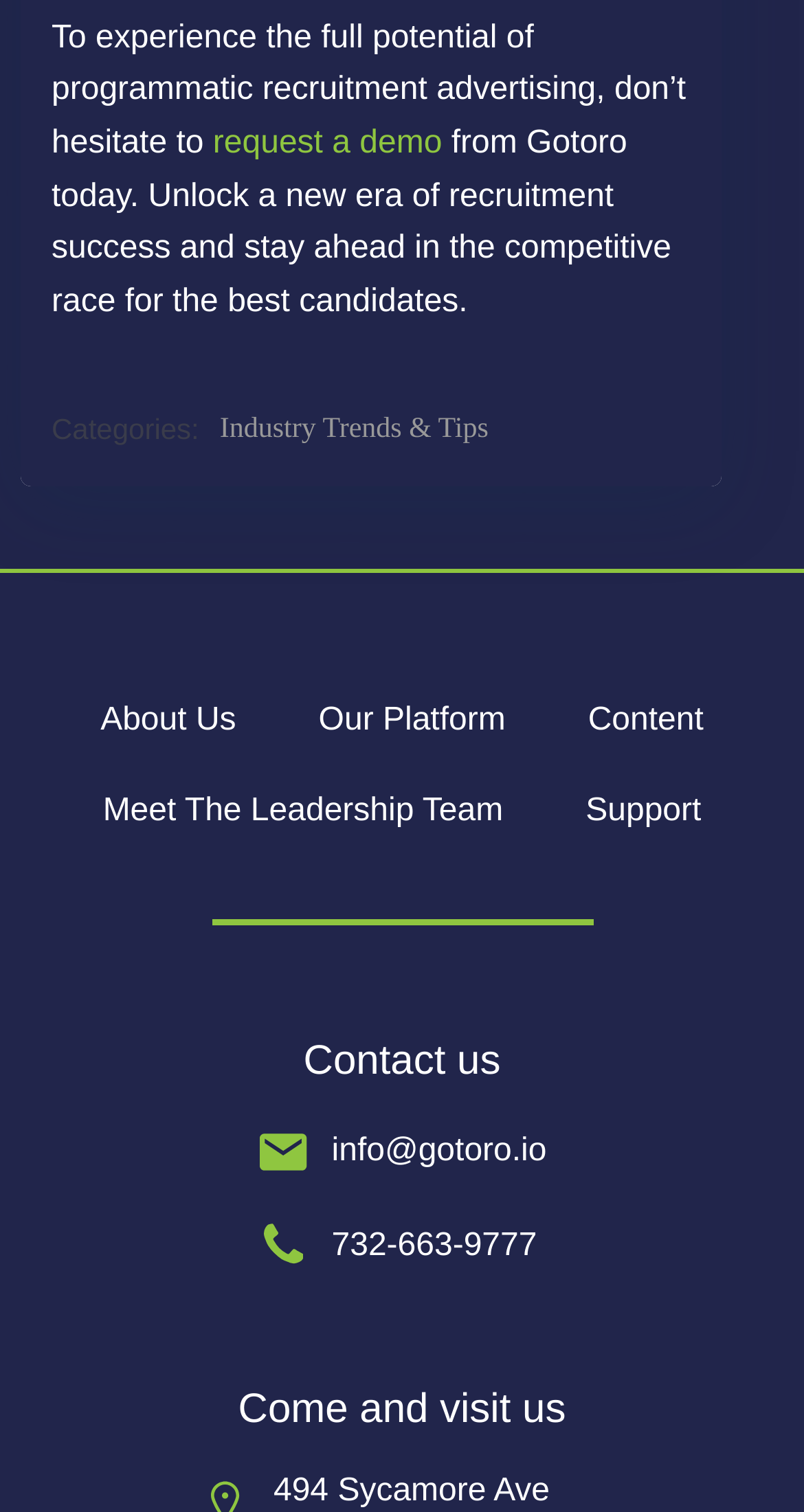Based on the element description: "Industry Trends & Tips", identify the bounding box coordinates for this UI element. The coordinates must be four float numbers between 0 and 1, listed as [left, top, right, bottom].

[0.273, 0.27, 0.607, 0.301]